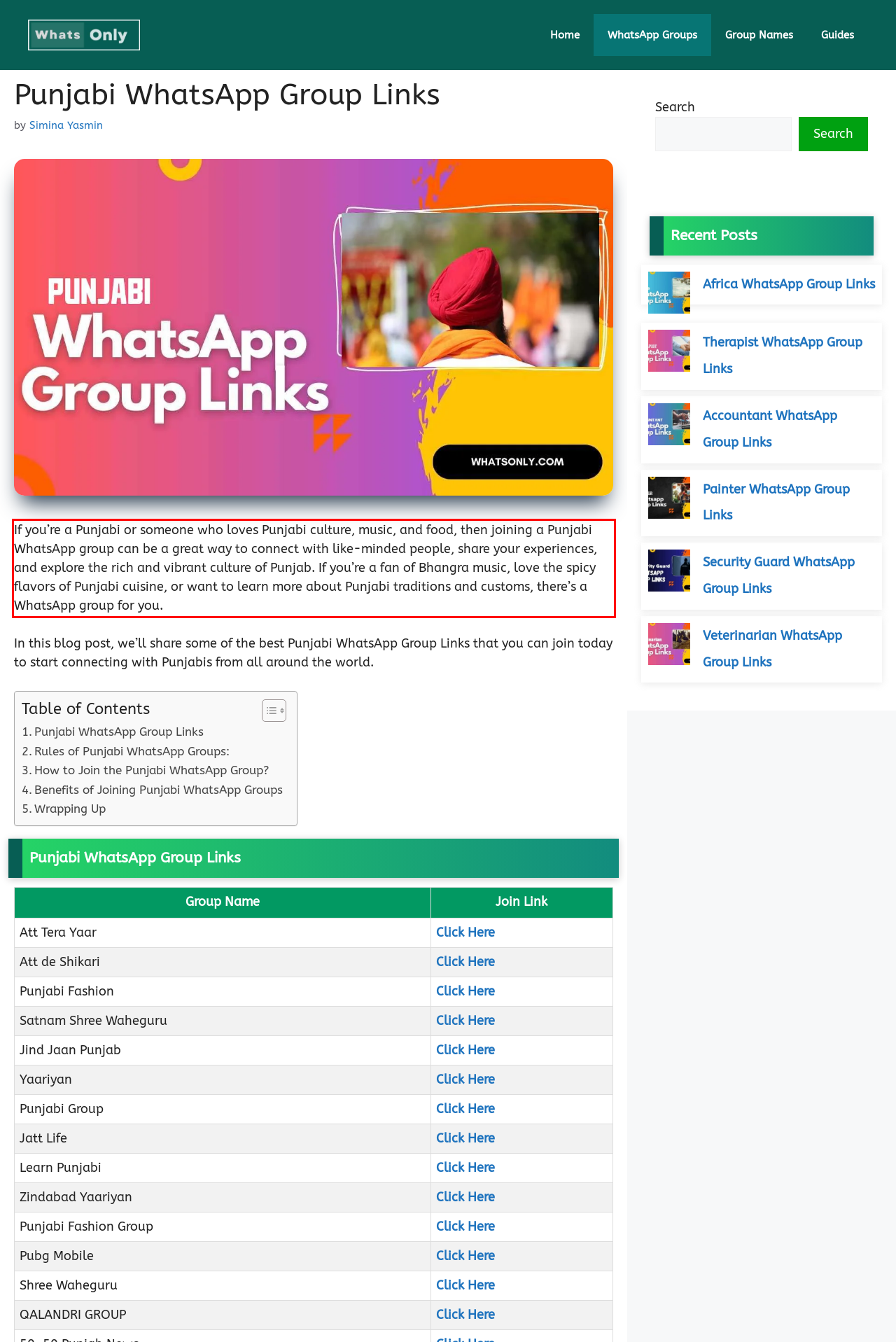You are provided with a webpage screenshot that includes a red rectangle bounding box. Extract the text content from within the bounding box using OCR.

If you’re a Punjabi or someone who loves Punjabi culture, music, and food, then joining a Punjabi WhatsApp group can be a great way to connect with like-minded people, share your experiences, and explore the rich and vibrant culture of Punjab. If you’re a fan of Bhangra music, love the spicy flavors of Punjabi cuisine, or want to learn more about Punjabi traditions and customs, there’s a WhatsApp group for you.